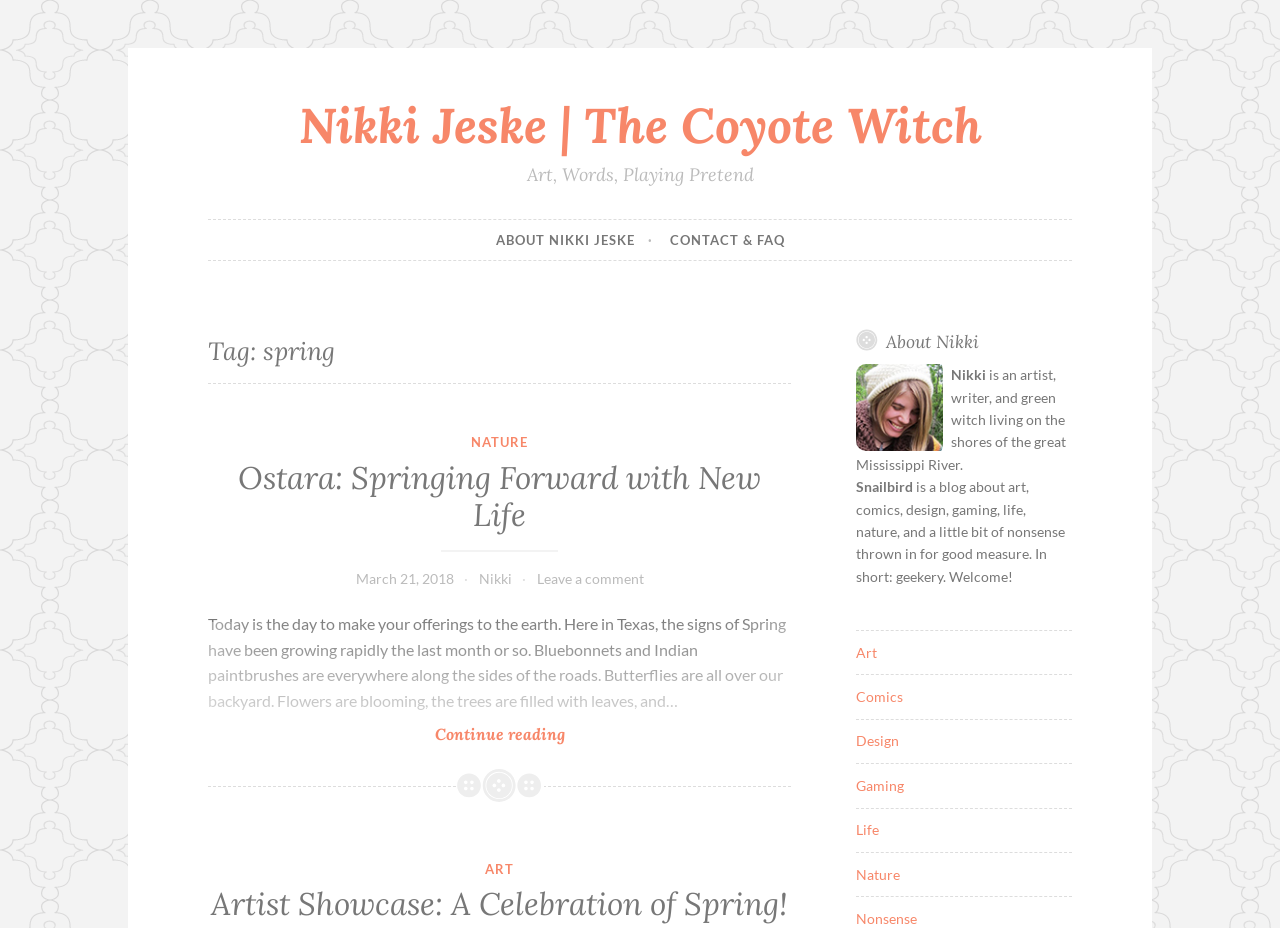Determine the bounding box coordinates for the area that needs to be clicked to fulfill this task: "Read the article 'Ostara: Springing Forward with New Life'". The coordinates must be given as four float numbers between 0 and 1, i.e., [left, top, right, bottom].

[0.162, 0.495, 0.618, 0.595]